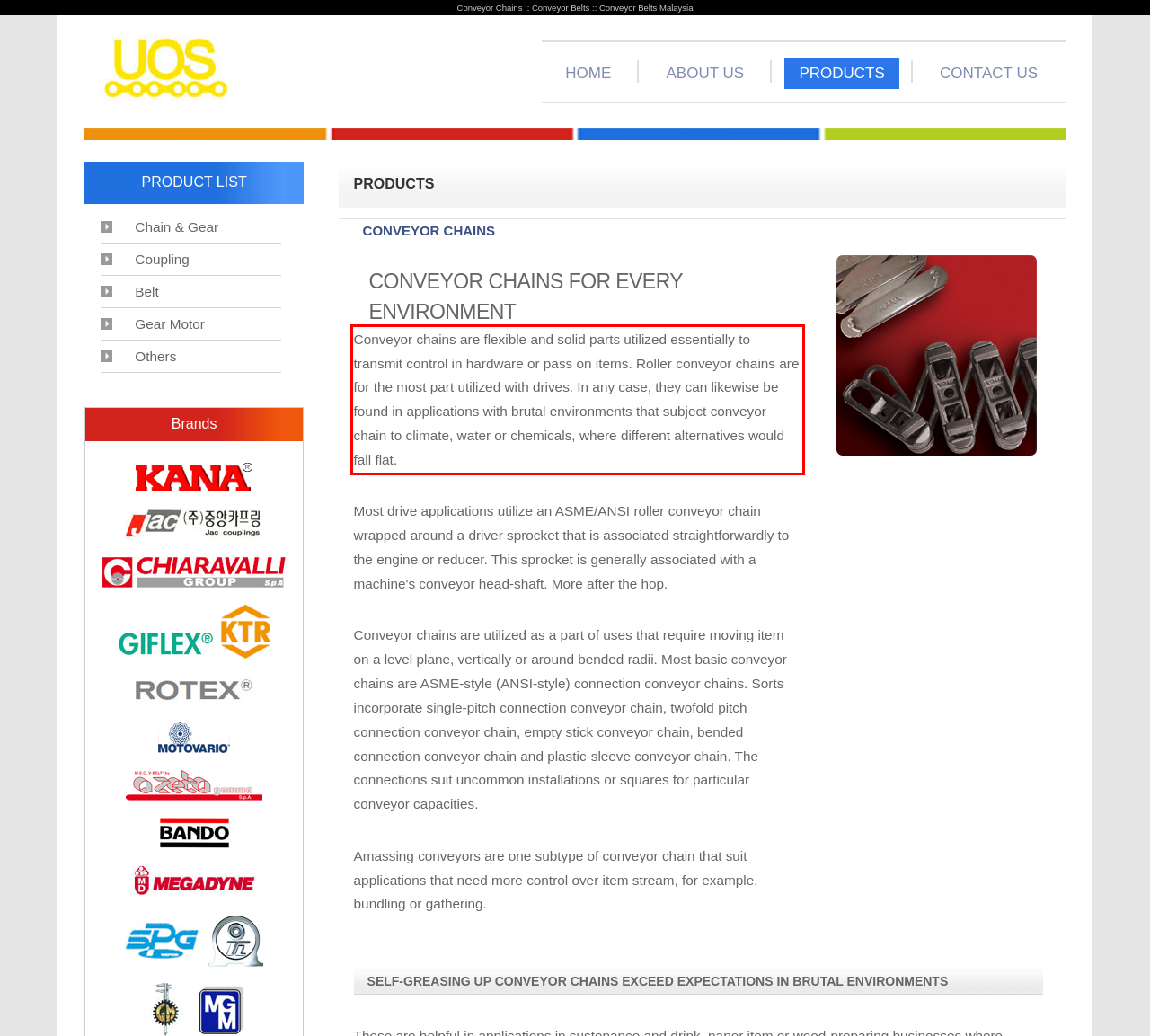Your task is to recognize and extract the text content from the UI element enclosed in the red bounding box on the webpage screenshot.

Conveyor chains are flexible and solid parts utilized essentially to transmit control in hardware or pass on items. Roller conveyor chains are for the most part utilized with drives. In any case, they can likewise be found in applications with brutal environments that subject conveyor chain to climate, water or chemicals, where different alternatives would fall flat.